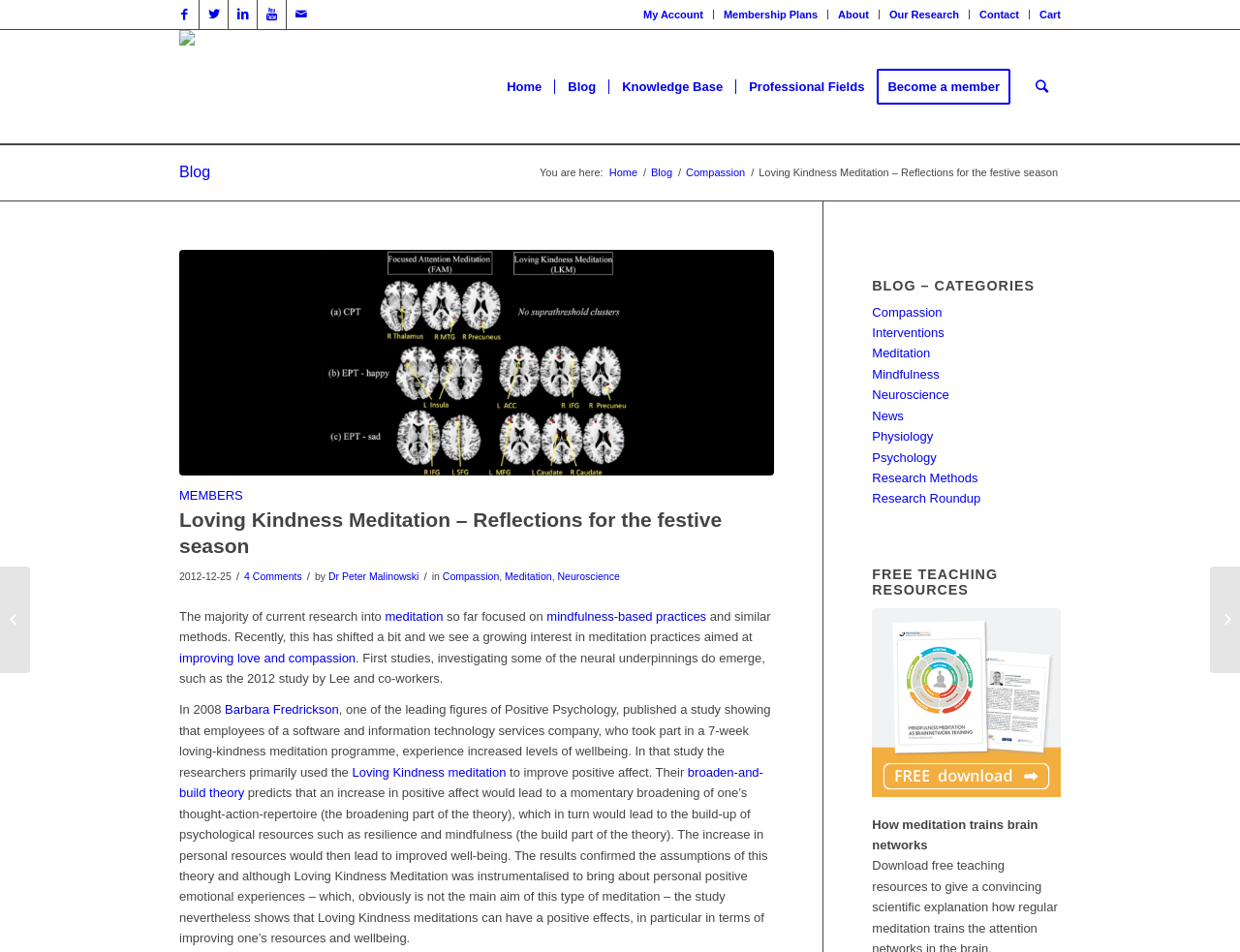Determine the webpage's heading and output its text content.

Loving Kindness Meditation – Reflections for the festive season